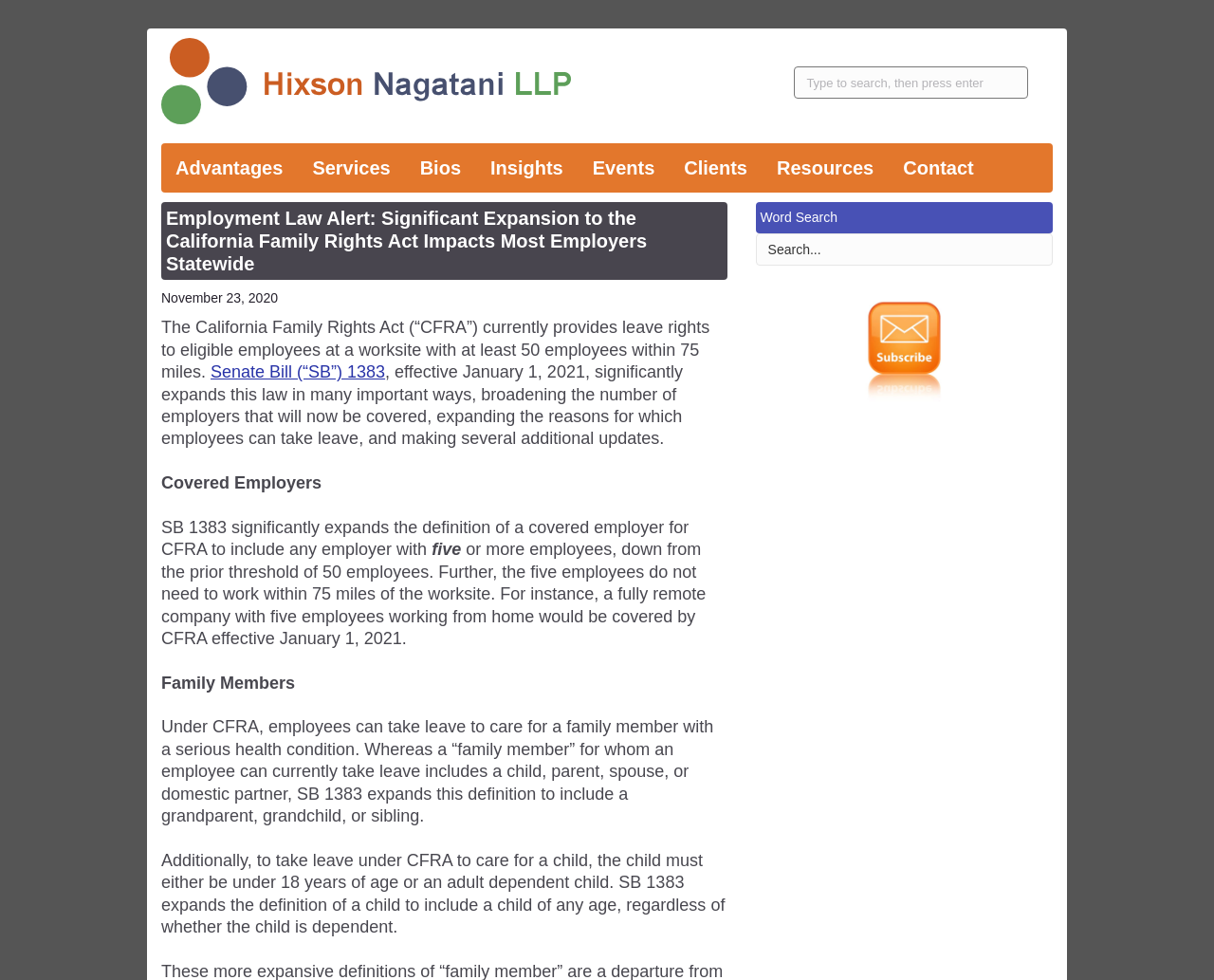Offer an extensive depiction of the webpage and its key elements.

The webpage is an employment law alert article from Hixson Nagatani LLP, a law firm. At the top left corner, there is a logo of Hixson Nagatani LLP, which is an image link. Next to the logo, there is a search bar with a placeholder text "Type to search, then press enter". Below the search bar, there are seven navigation links: "Advantages", "Services", "Bios", "Insights", "Events", "Clients", and "Resources", which are aligned horizontally.

The main content of the article starts with a heading "Employment Law Alert: Significant Expansion to the California Family Rights Act Impacts Most Employers Statewide" followed by a subheading "November 23, 2020". The article then explains the current state of the California Family Rights Act (CFRA) and how it will be expanded by Senate Bill (SB) 1383, effective January 1, 2021. The expansion will broaden the number of employers covered, expand the reasons for which employees can take leave, and make several additional updates.

The article is divided into sections, including "Covered Employers", "Family Members", and others. Each section has a heading and several paragraphs of text explaining the changes to the CFRA. There are no images in the main content of the article, only text.

At the bottom right corner of the page, there is a search bar with a placeholder text "Search..." and a link to a "Formstack Subscribe Icon", which is an image link. Above the search bar, there is a heading "Word Search", but it is not clear what this section is about.